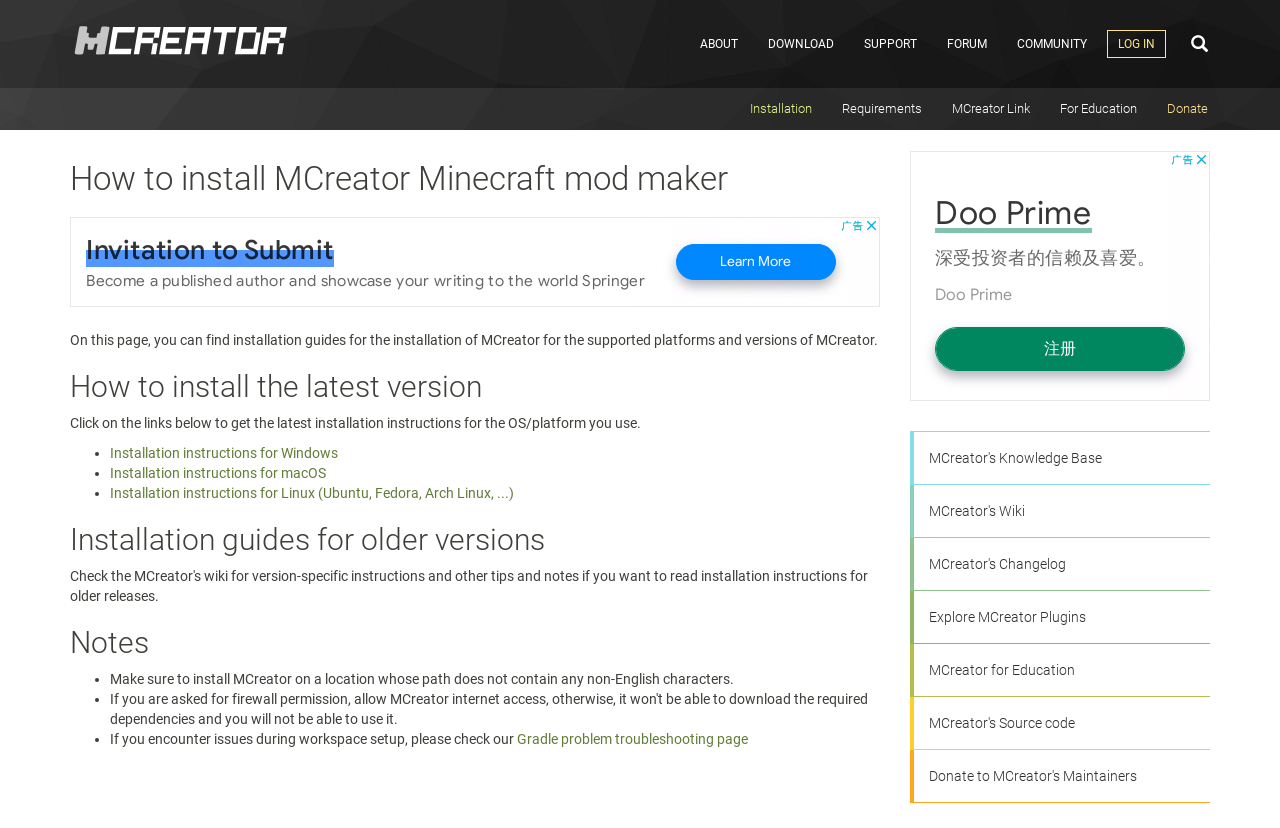Given the content of the image, can you provide a detailed answer to the question?
How many navigation links are provided in the main navigation section?

The main navigation section of the webpage provides six links: ABOUT, DOWNLOAD, SUPPORT, FORUM, COMMUNITY, and LOG IN.